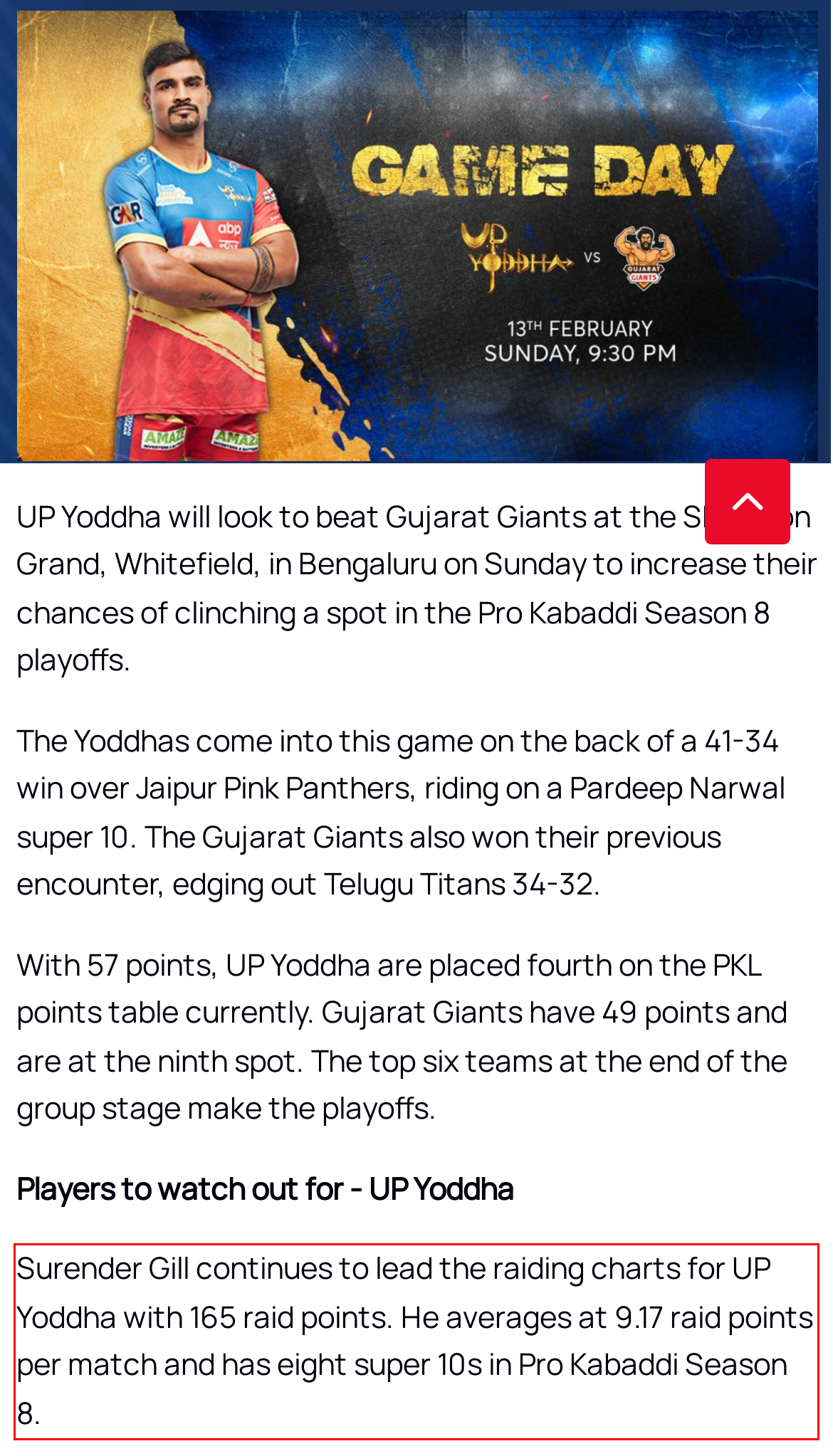Please examine the screenshot of the webpage and read the text present within the red rectangle bounding box.

Surender Gill continues to lead the raiding charts for UP Yoddha with 165 raid points. He averages at 9.17 raid points per match and has eight super 10s in Pro Kabaddi Season 8.